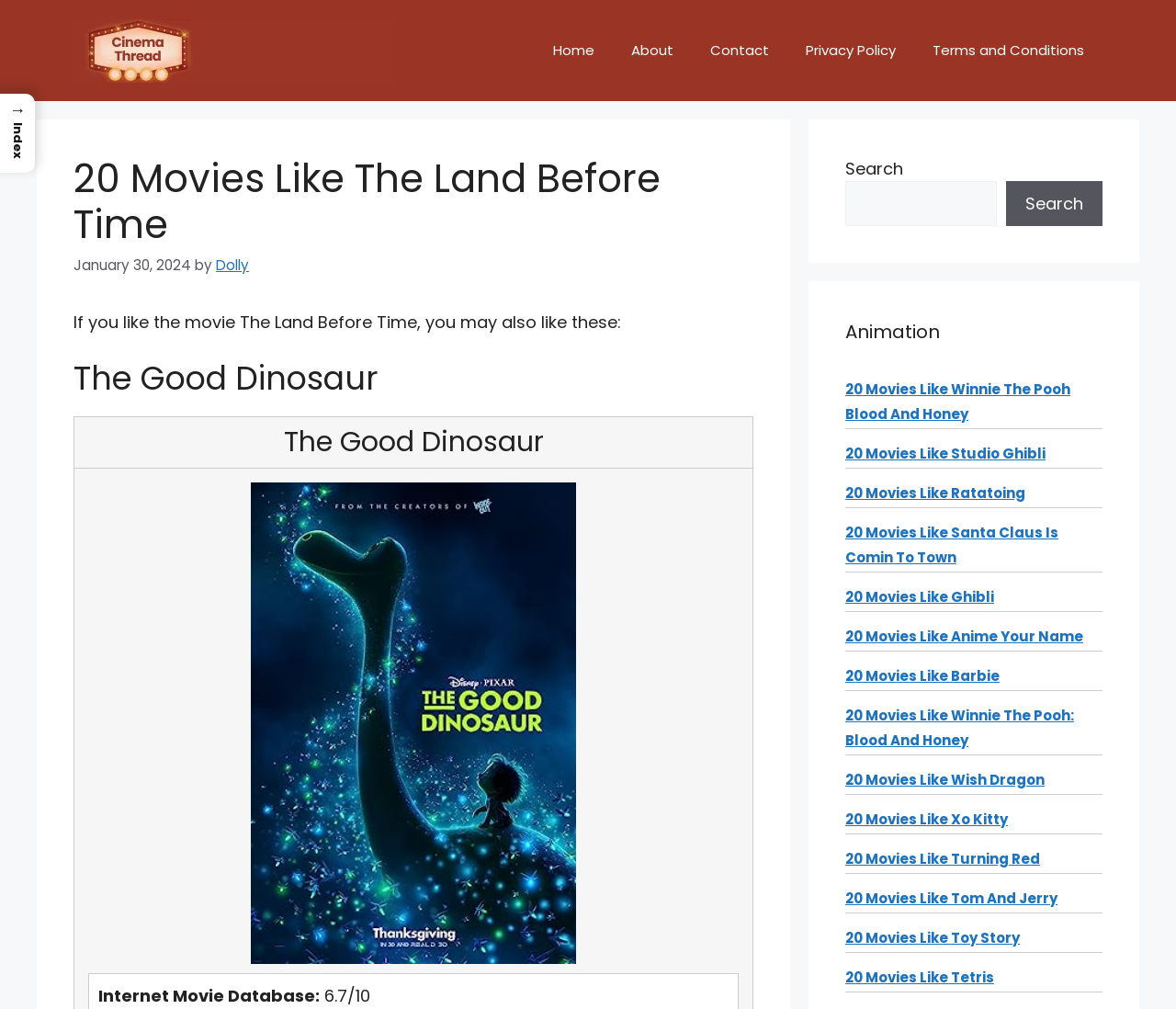Determine the heading of the webpage and extract its text content.

20 Movies Like The Land Before Time